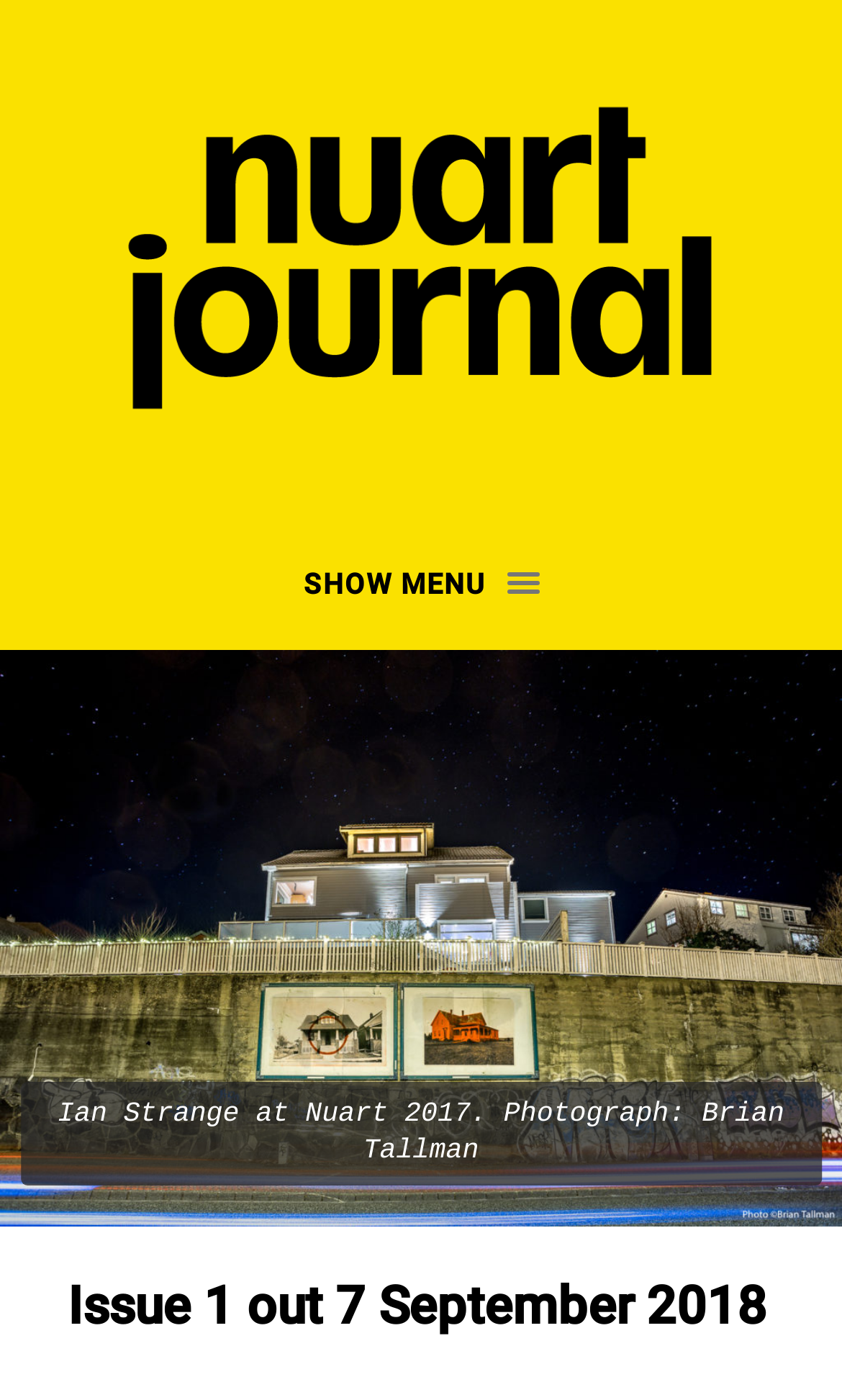Extract the bounding box coordinates of the UI element described by: "Nuart Journal". The coordinates should include four float numbers ranging from 0 to 1, e.g., [left, top, right, bottom].

[0.05, 0.039, 0.95, 0.332]